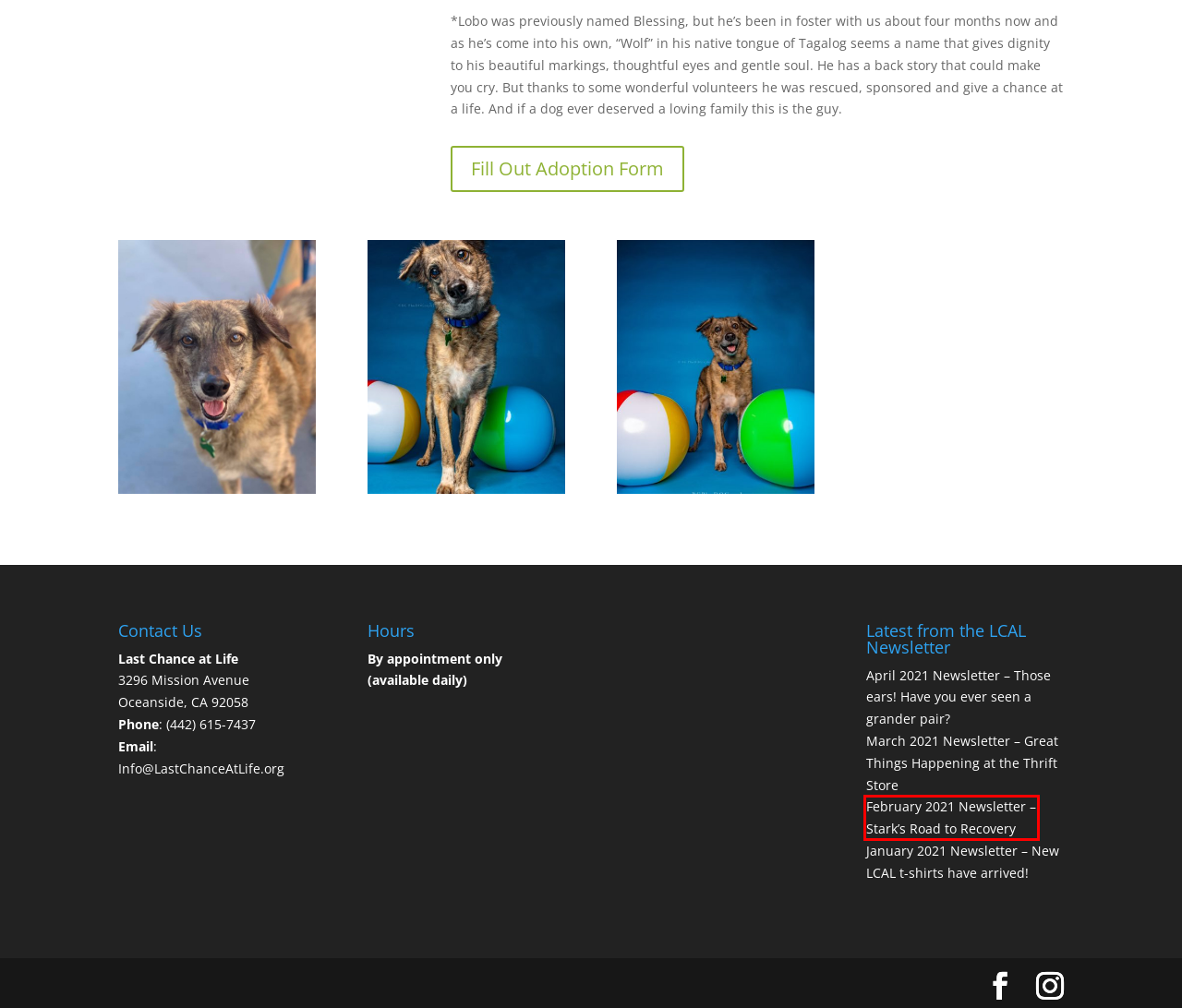Observe the webpage screenshot and focus on the red bounding box surrounding a UI element. Choose the most appropriate webpage description that corresponds to the new webpage after clicking the element in the bounding box. Here are the candidates:
A. Dog Adoption Application - Last Chance at Life
B. New LCAL t-shirts have arrived! Get yours today
C. LCAL Thrift Store - Last Chance at Life
D. Great things are happening at the LCAL Thrift Store
E. Adoptable Pets - Last Chance at Life
F. Those ears!  Have you ever seen a grander pair.
G. Can Last Chance help him?
H. Foster Application - Last Chance at Life

G